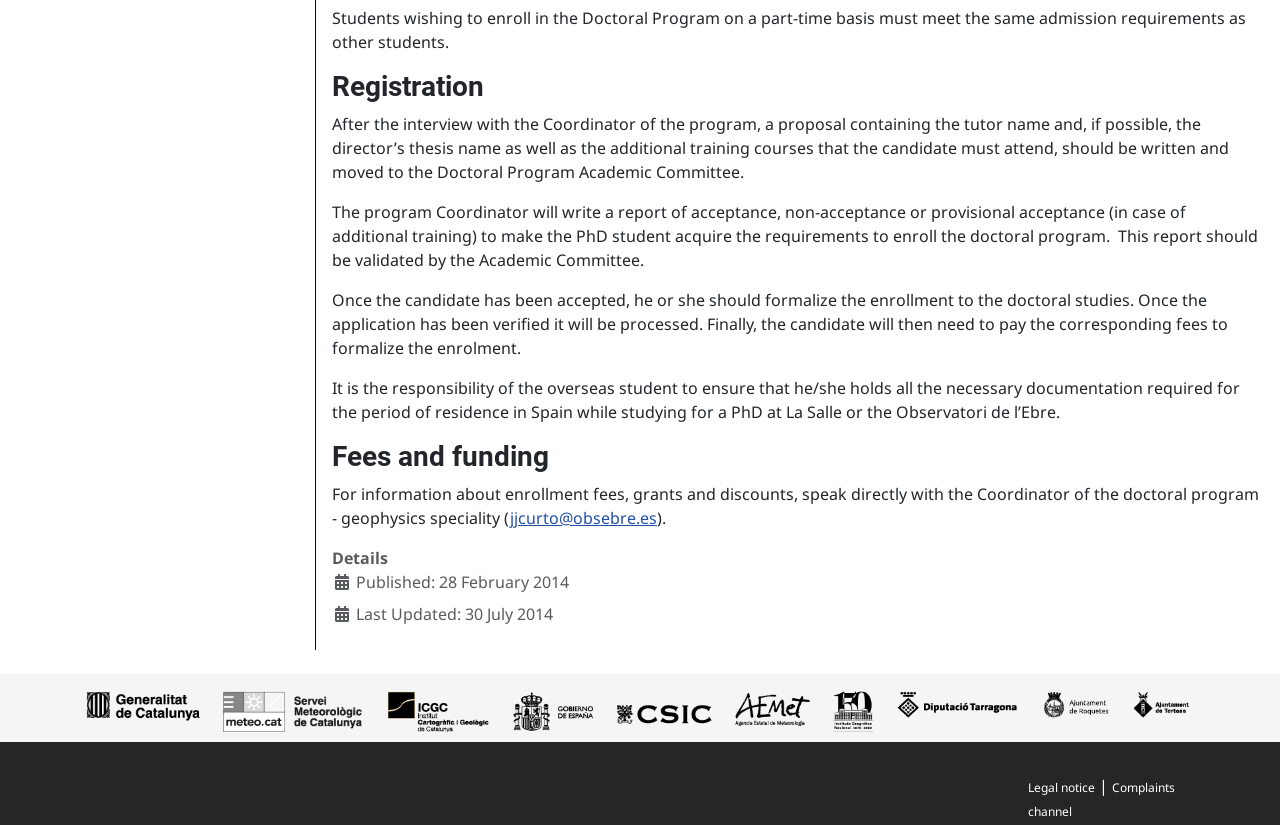Look at the image and give a detailed response to the following question: What is the basis of part-time Doctoral Program admission?

According to the webpage, students wishing to enroll in the Doctoral Program on a part-time basis must meet the same admission requirements as other students, as stated in the first StaticText element.